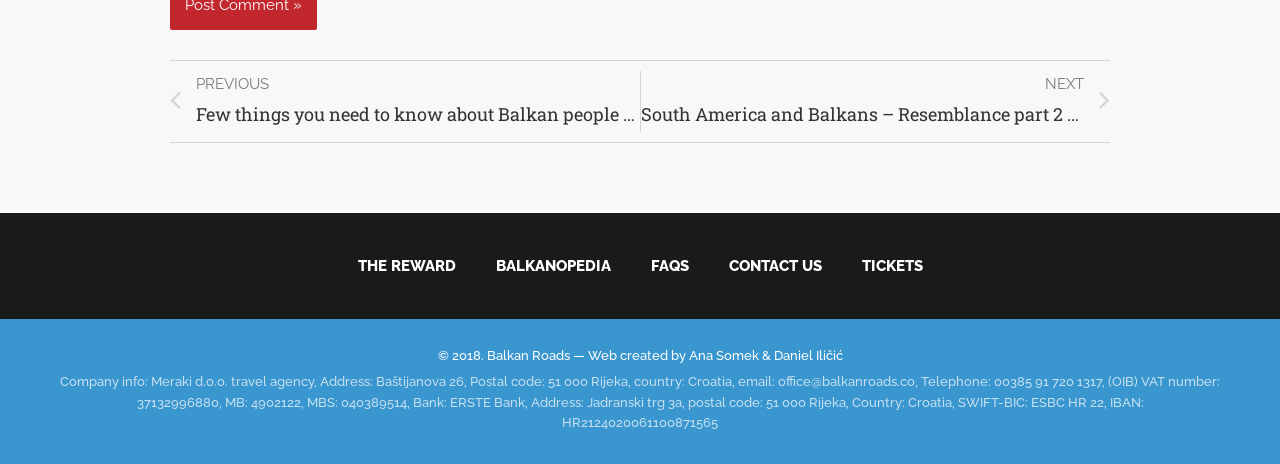What is the postal code of the address?
Please interpret the details in the image and answer the question thoroughly.

The company info section at the bottom of the webpage mentions 'Address: Baštijanova 26, Postal code: 51 000 Rijeka, country: Croatia...' which indicates that the postal code of the address is 51 000.